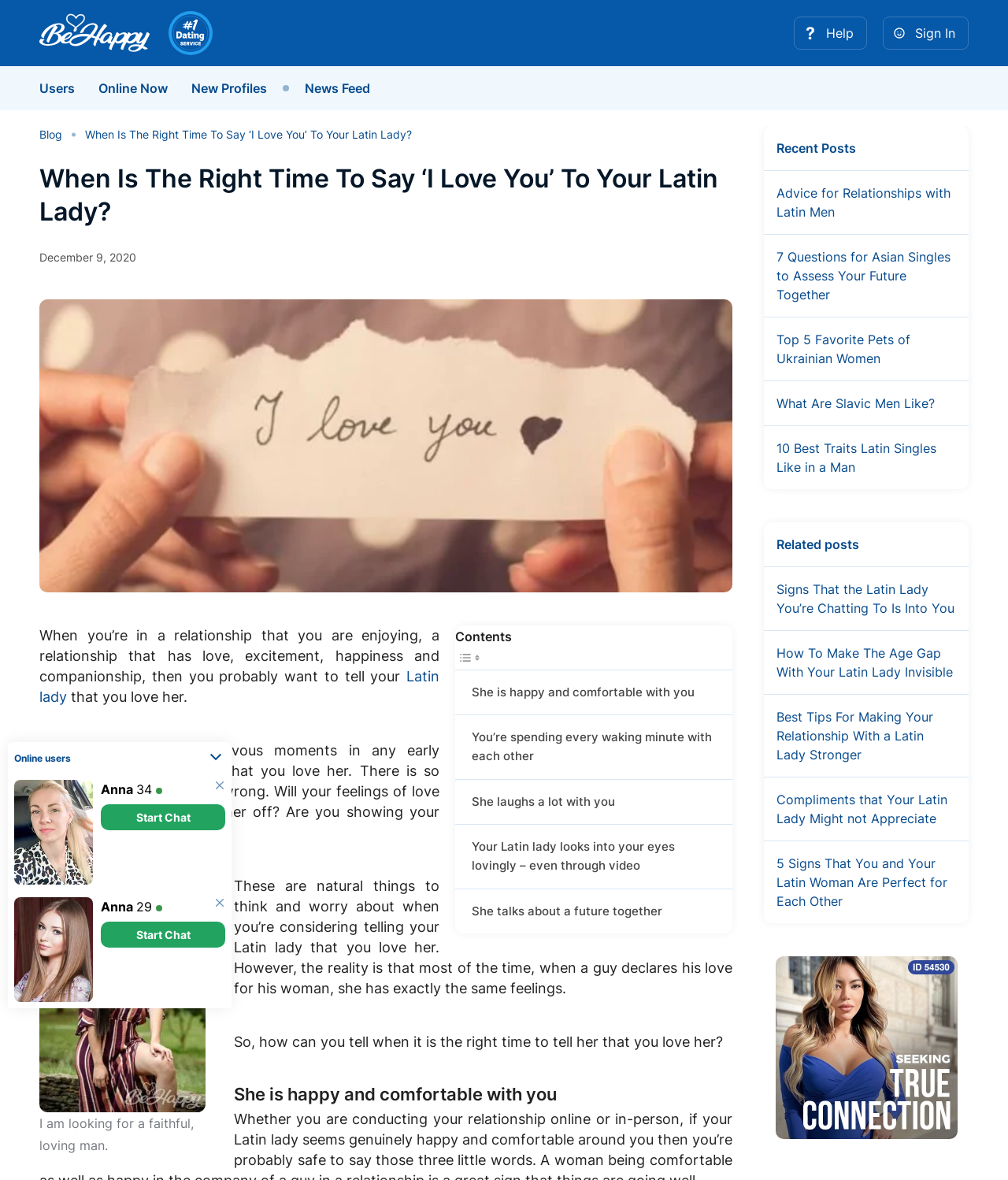What is the status of the users listed in the 'Online users' section?
From the image, respond using a single word or phrase.

Online